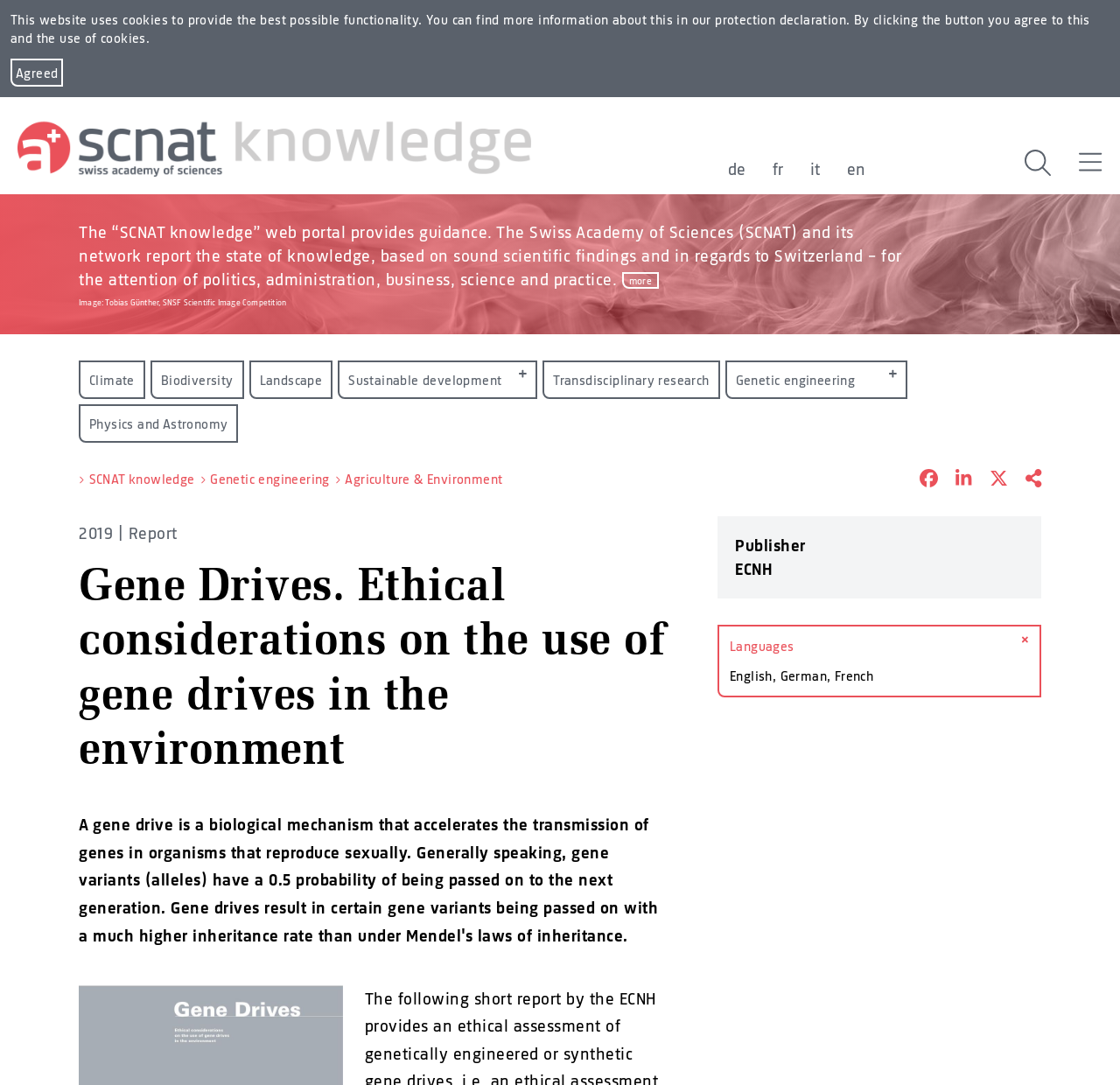What is the purpose of the 'Agreed' button?
Using the image, give a concise answer in the form of a single word or short phrase.

To agree to cookies